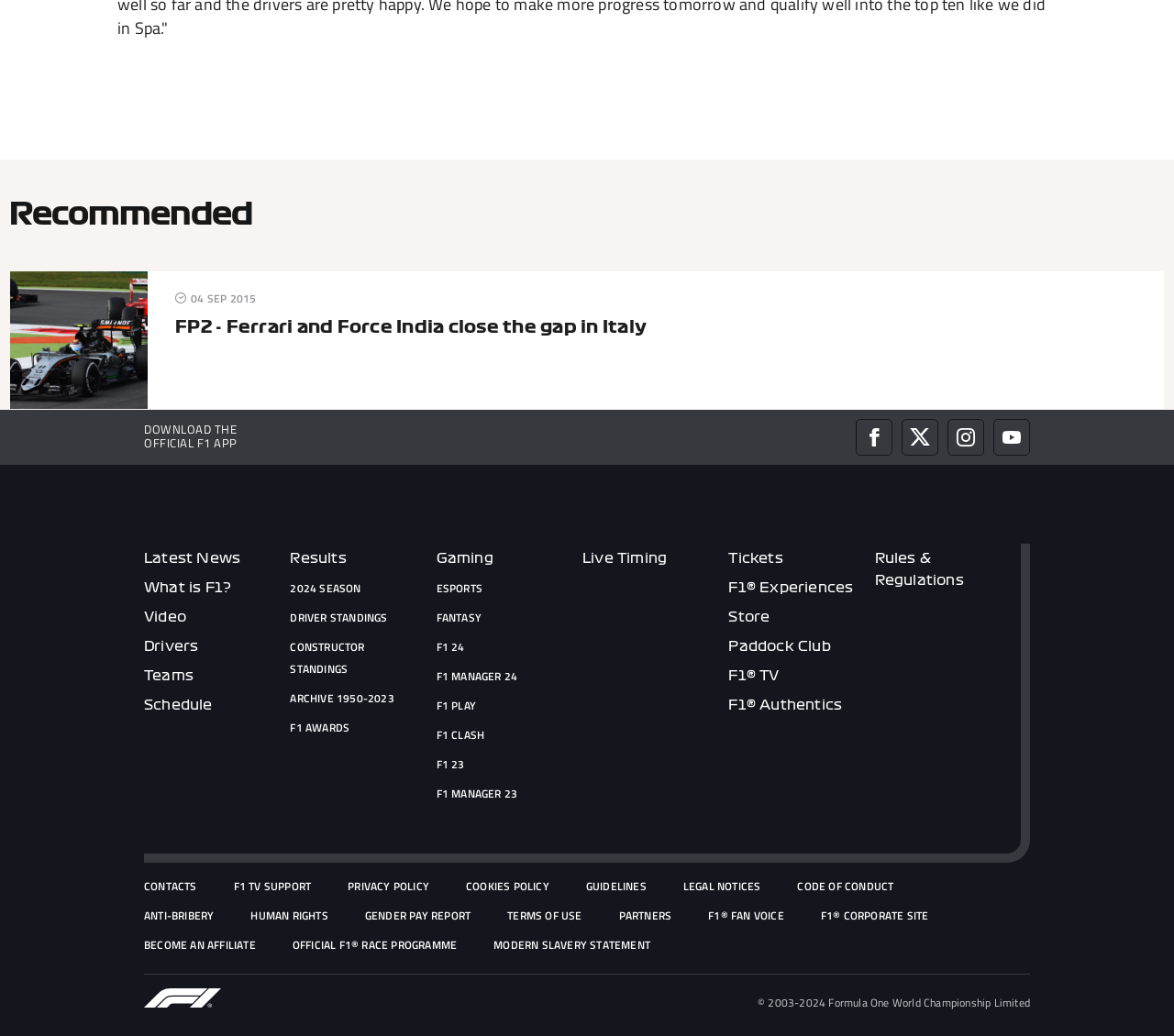Could you indicate the bounding box coordinates of the region to click in order to complete this instruction: "Click on the 'Latest News' link".

[0.123, 0.528, 0.232, 0.549]